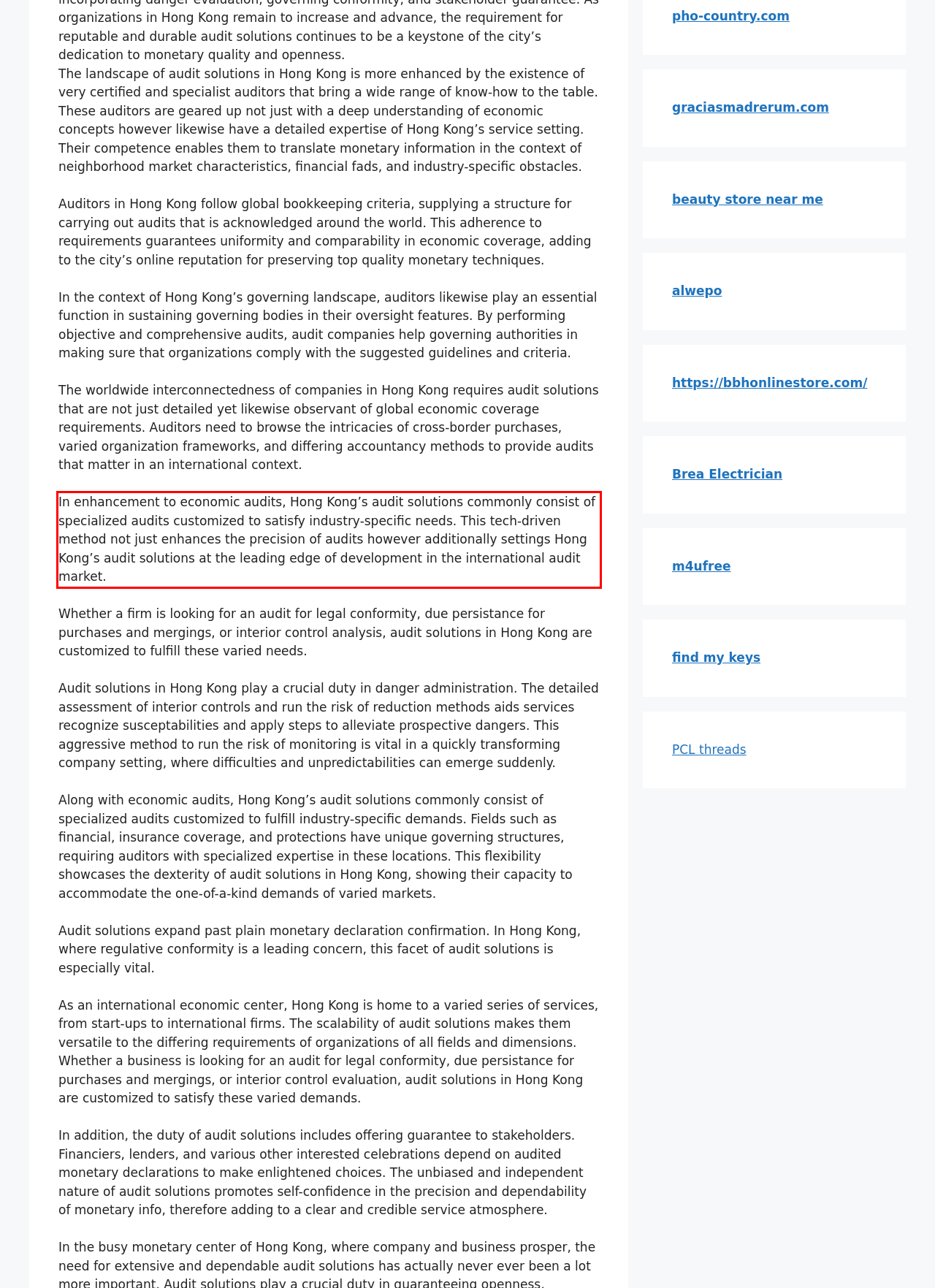Please identify and extract the text content from the UI element encased in a red bounding box on the provided webpage screenshot.

In enhancement to economic audits, Hong Kong’s audit solutions commonly consist of specialized audits customized to satisfy industry-specific needs. This tech-driven method not just enhances the precision of audits however additionally settings Hong Kong’s audit solutions at the leading edge of development in the international audit market.